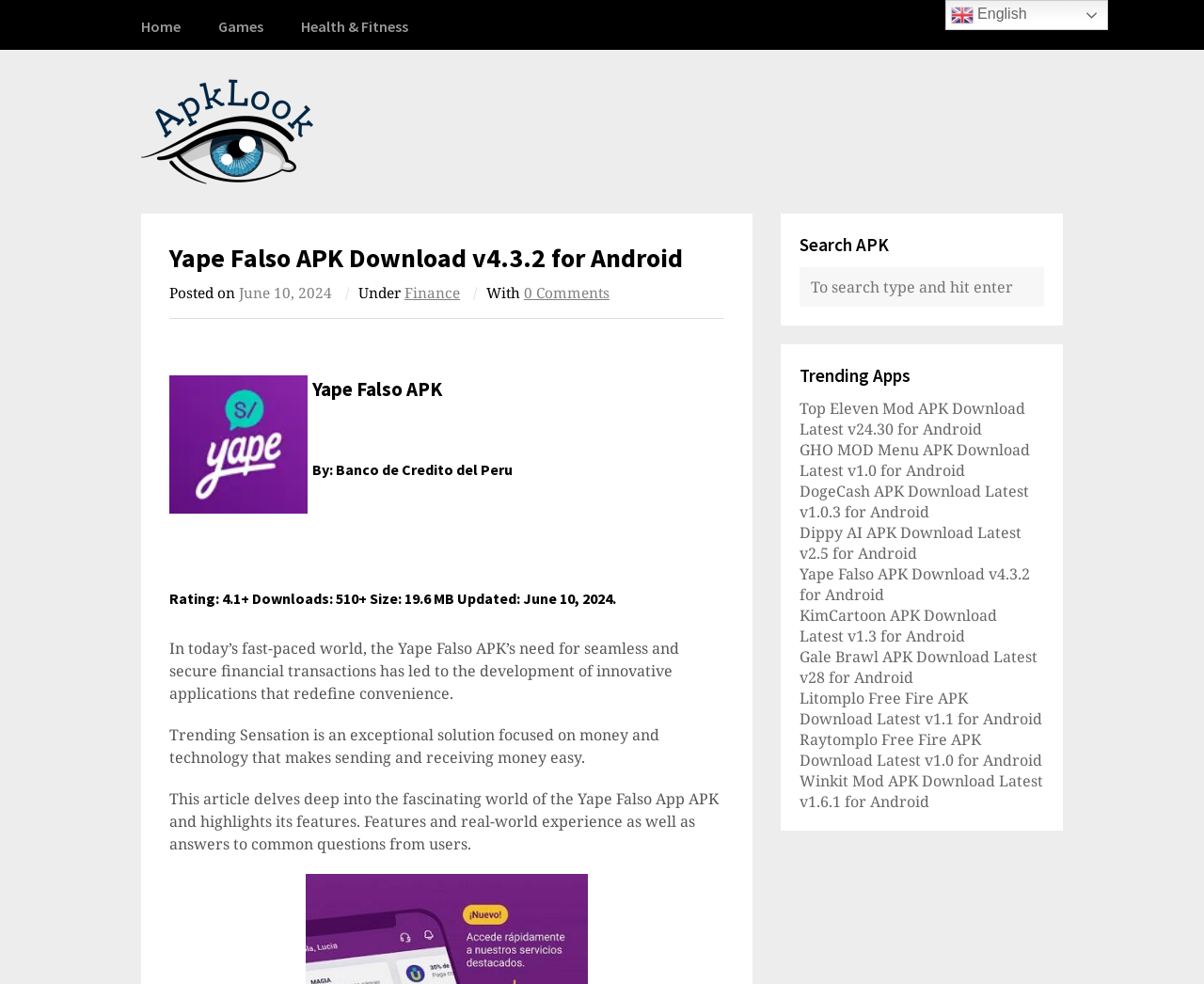Pinpoint the bounding box coordinates of the element that must be clicked to accomplish the following instruction: "Switch to English language". The coordinates should be in the format of four float numbers between 0 and 1, i.e., [left, top, right, bottom].

[0.785, 0.0, 0.92, 0.031]